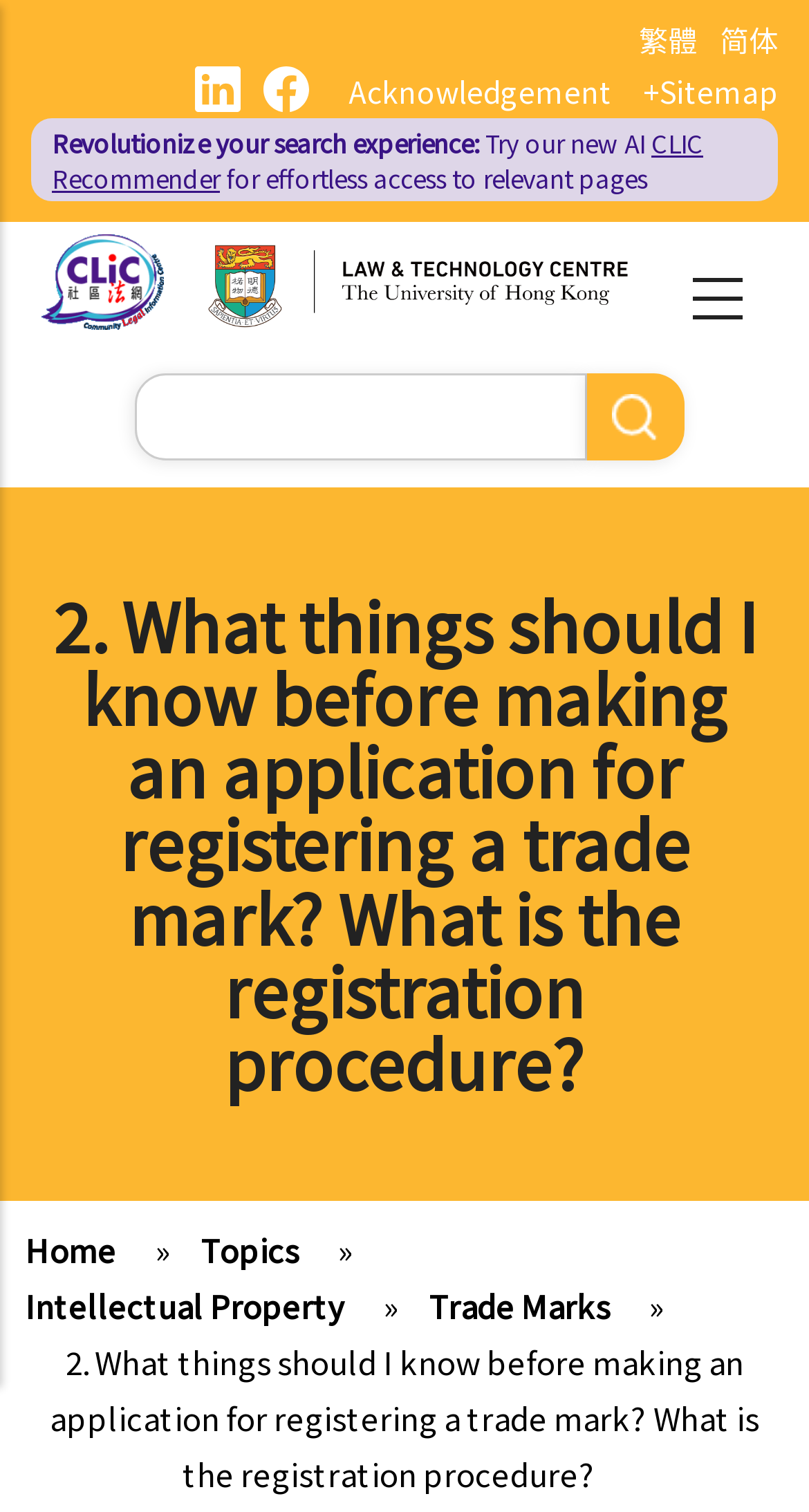Determine the main headline of the webpage and provide its text.

2. What things should I know before making an application for registering a trade mark? What is the registration procedure?